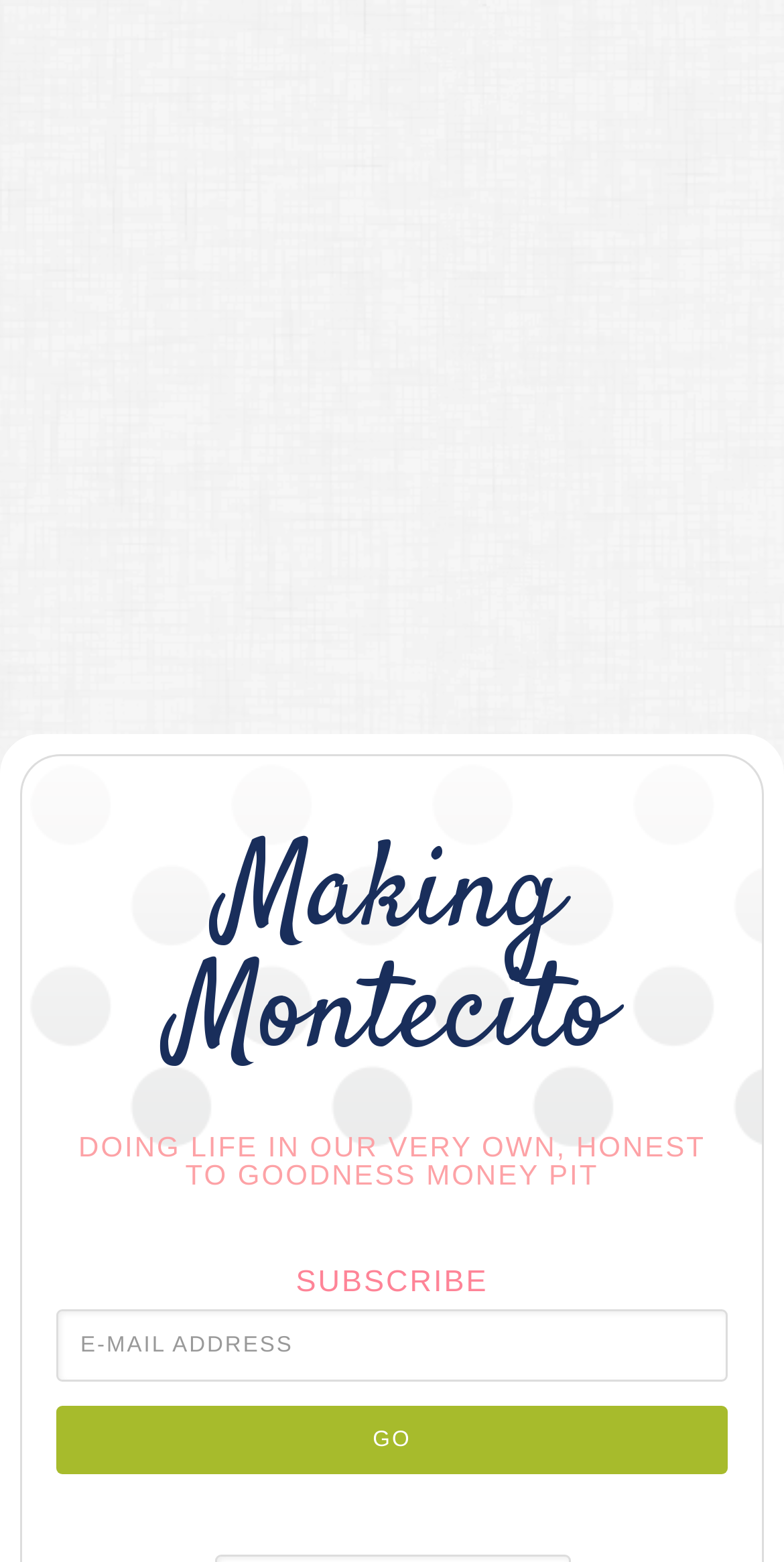What is the purpose of the textbox?
Please provide a single word or phrase as your answer based on the screenshot.

Enter E-Mail Address